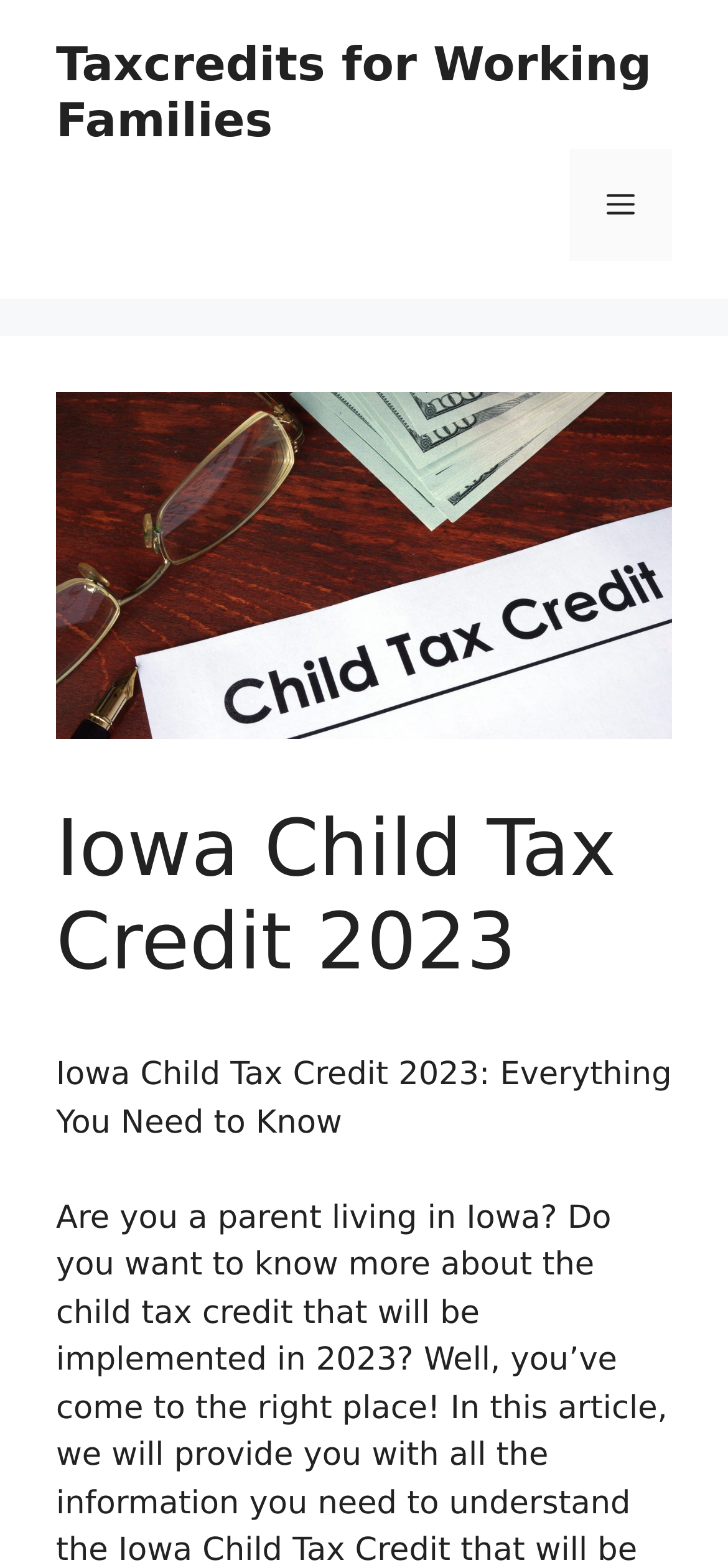Provide the text content of the webpage's main heading.

Iowa Child Tax Credit 2023